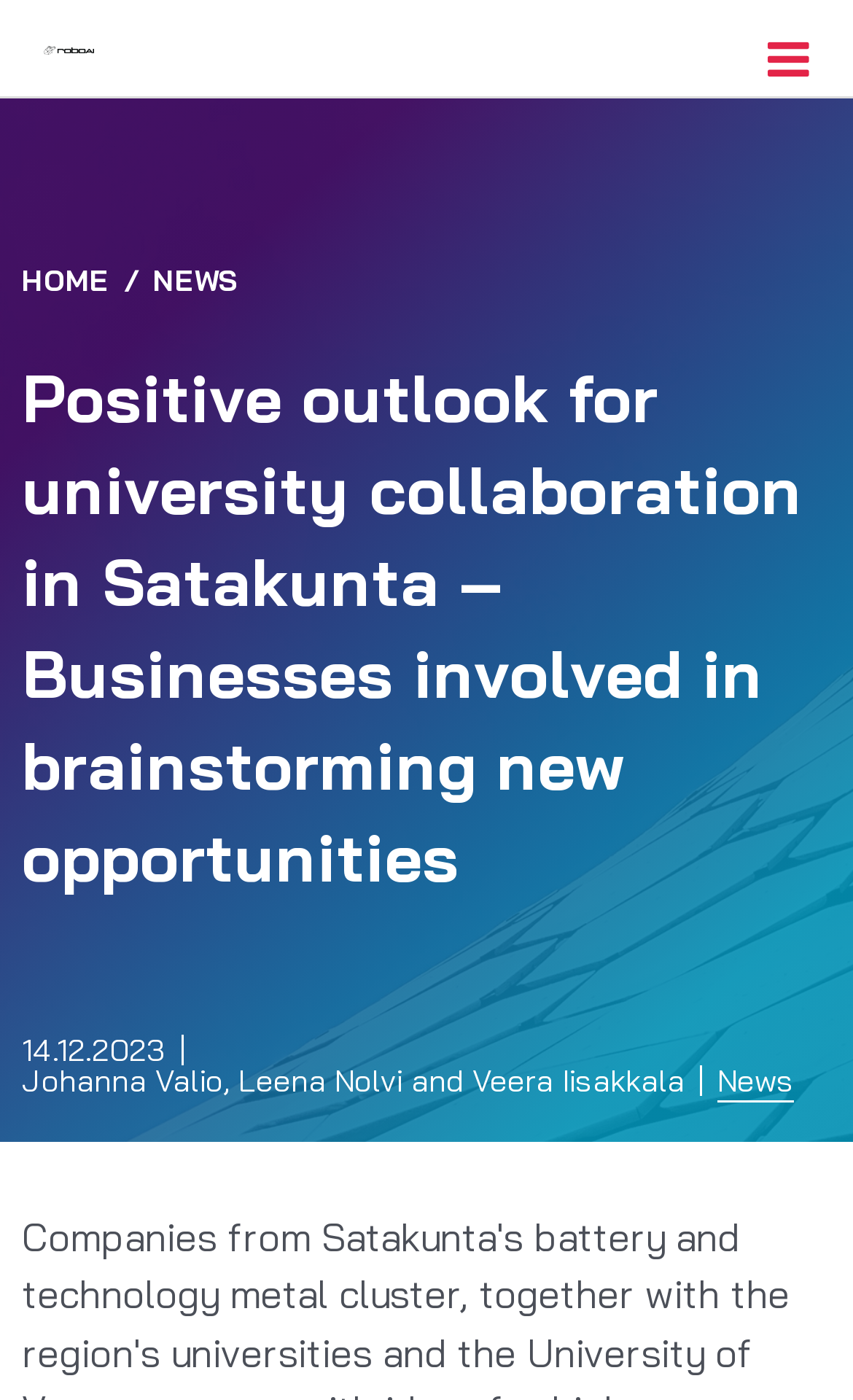What is the date of the article?
Kindly give a detailed and elaborate answer to the question.

I found the date of the article by looking at the static text element located at the top of the page, which contains the date '14.12.2023'.